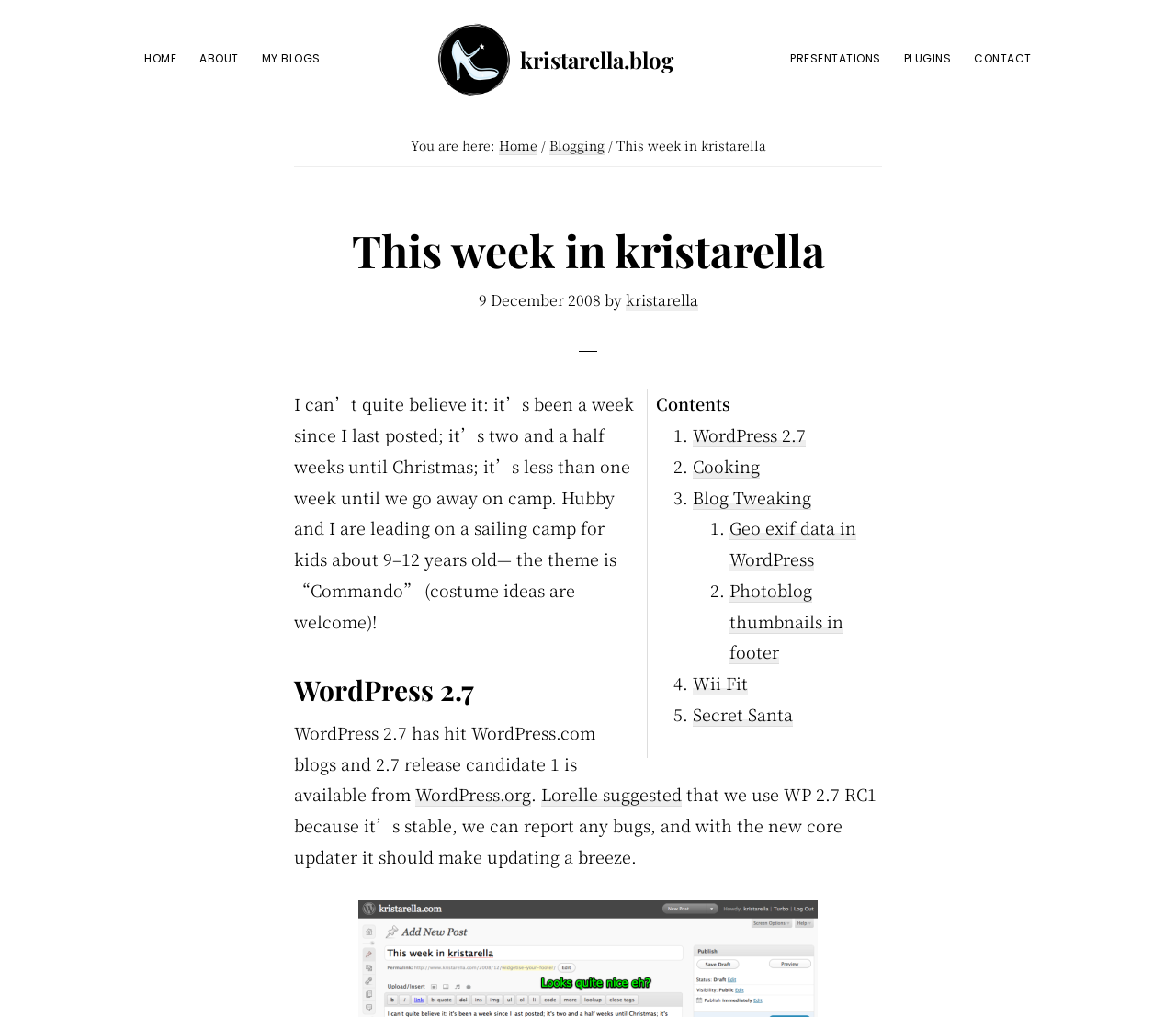Find the bounding box coordinates for the area you need to click to carry out the instruction: "Check the 'CONTACT' page". The coordinates should be four float numbers between 0 and 1, indicated as [left, top, right, bottom].

[0.821, 0.04, 0.885, 0.073]